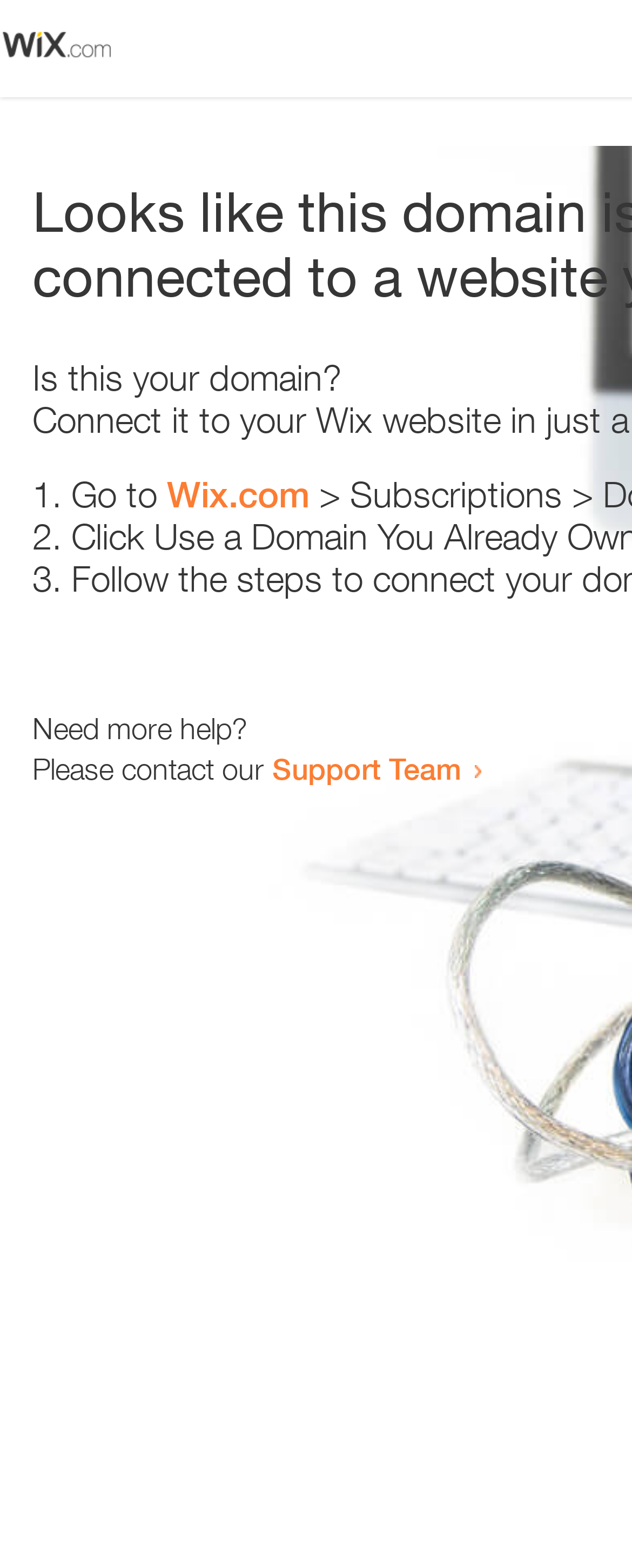Identify and provide the bounding box coordinates of the UI element described: "Support Team". The coordinates should be formatted as [left, top, right, bottom], with each number being a float between 0 and 1.

[0.431, 0.479, 0.731, 0.501]